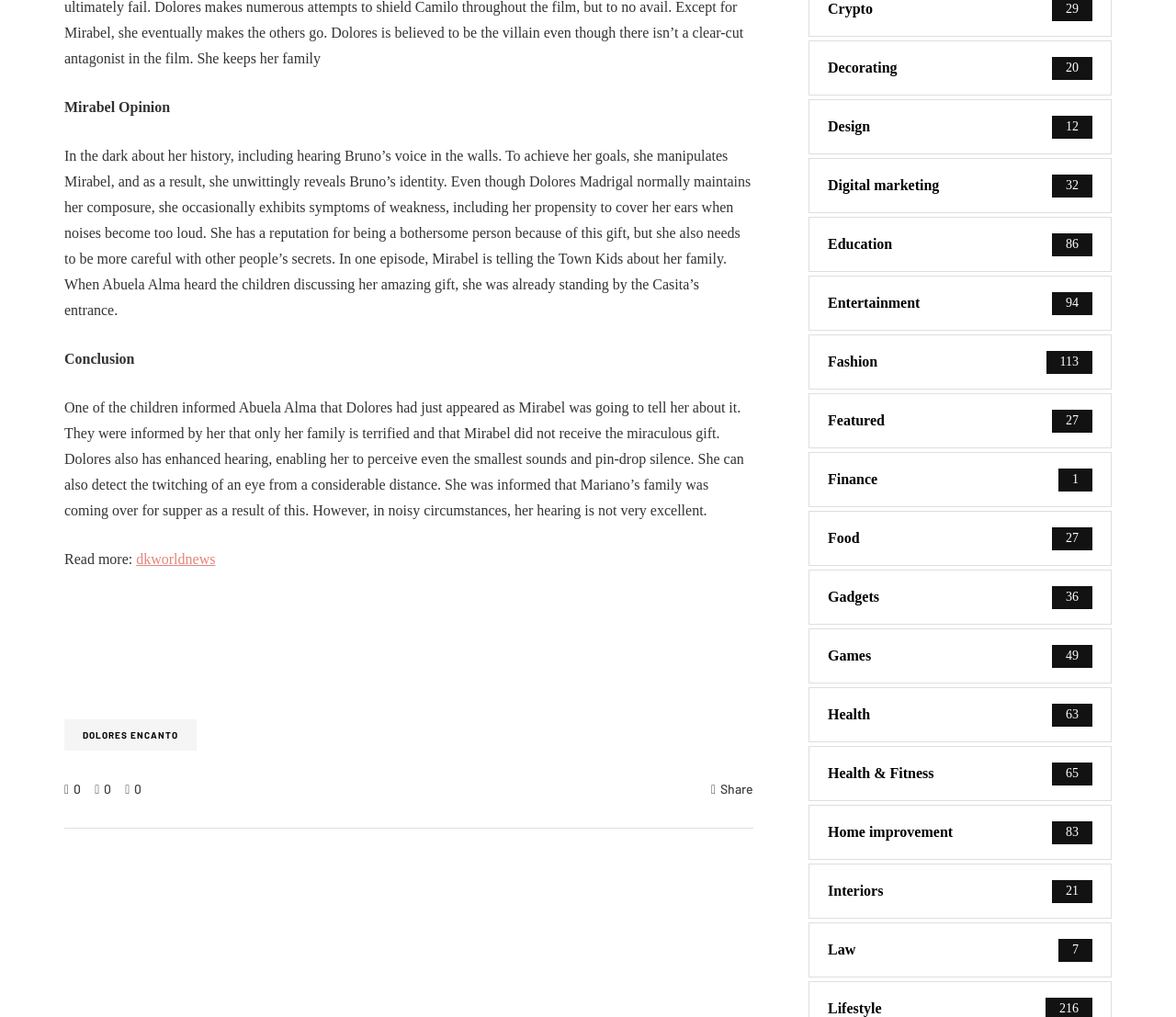Use one word or a short phrase to answer the question provided: 
What is Dolores' special gift?

Enhanced hearing